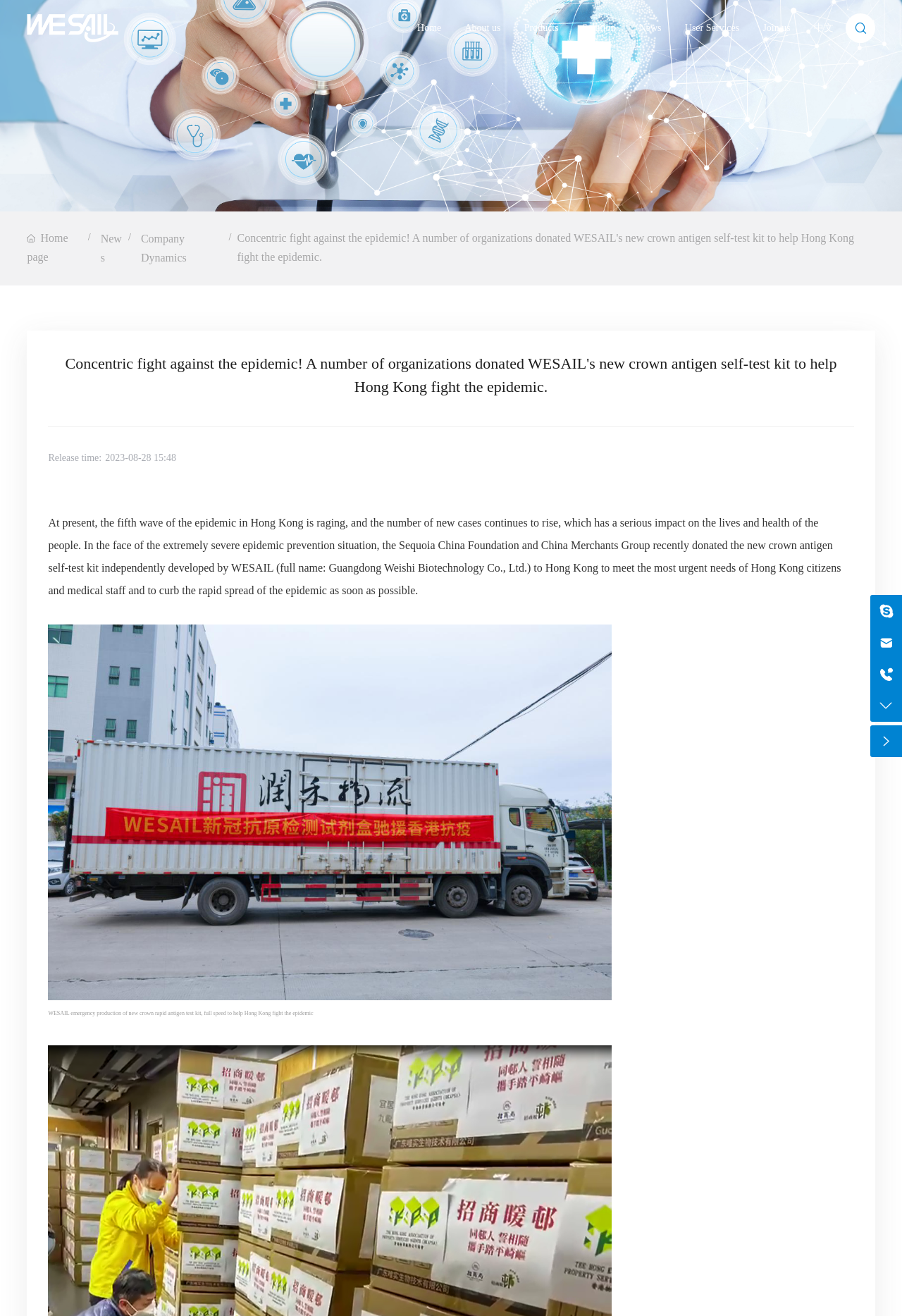With reference to the image, please provide a detailed answer to the following question: What is the phone number for customer service?

The phone number for customer service can be found at the bottom of the webpage, which states 'Tel: 4009001339'.